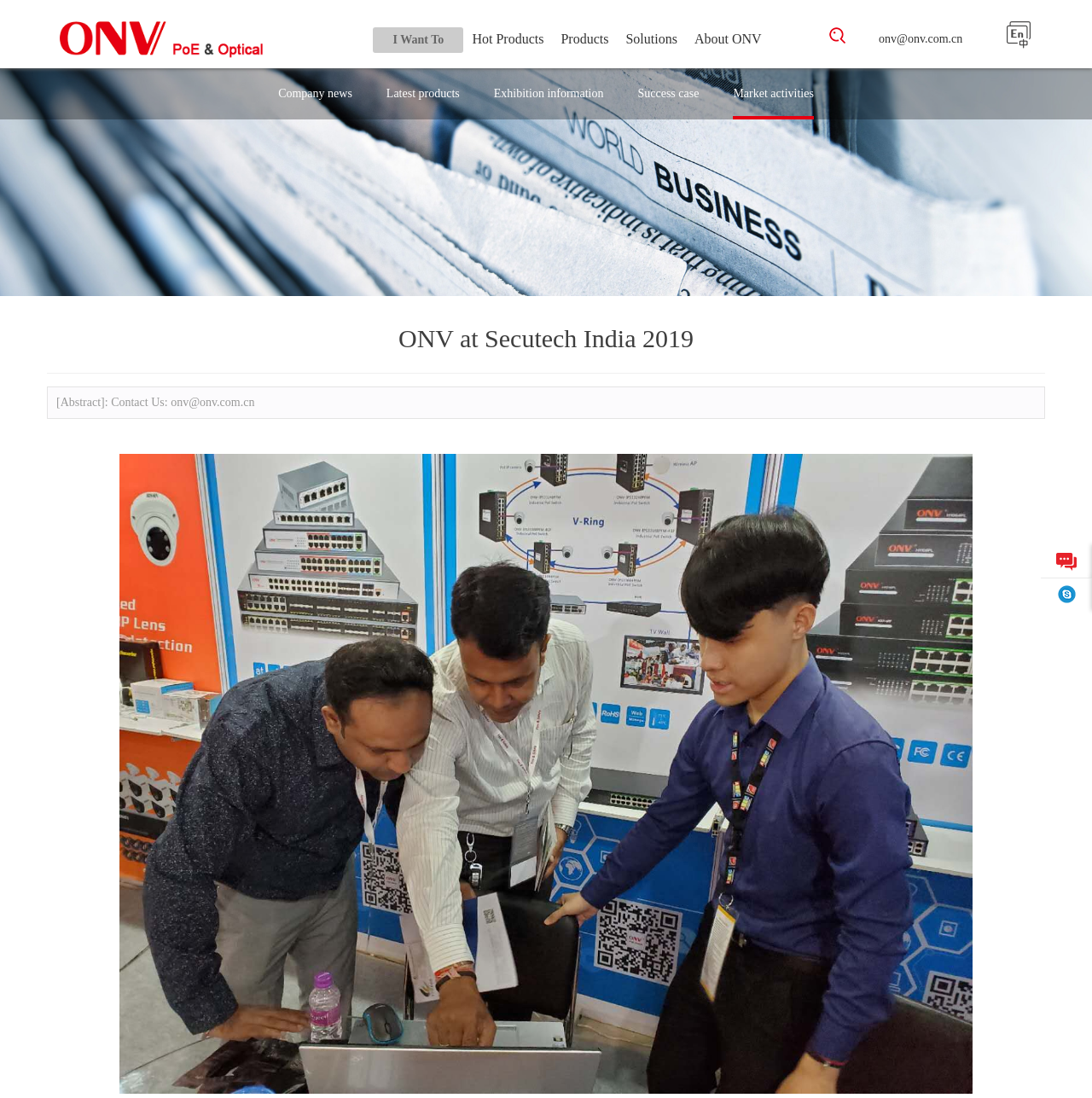Utilize the details in the image to give a detailed response to the question: What are the different sections on the webpage?

I found the different sections by looking at the link elements that are arranged horizontally on the top of the webpage.